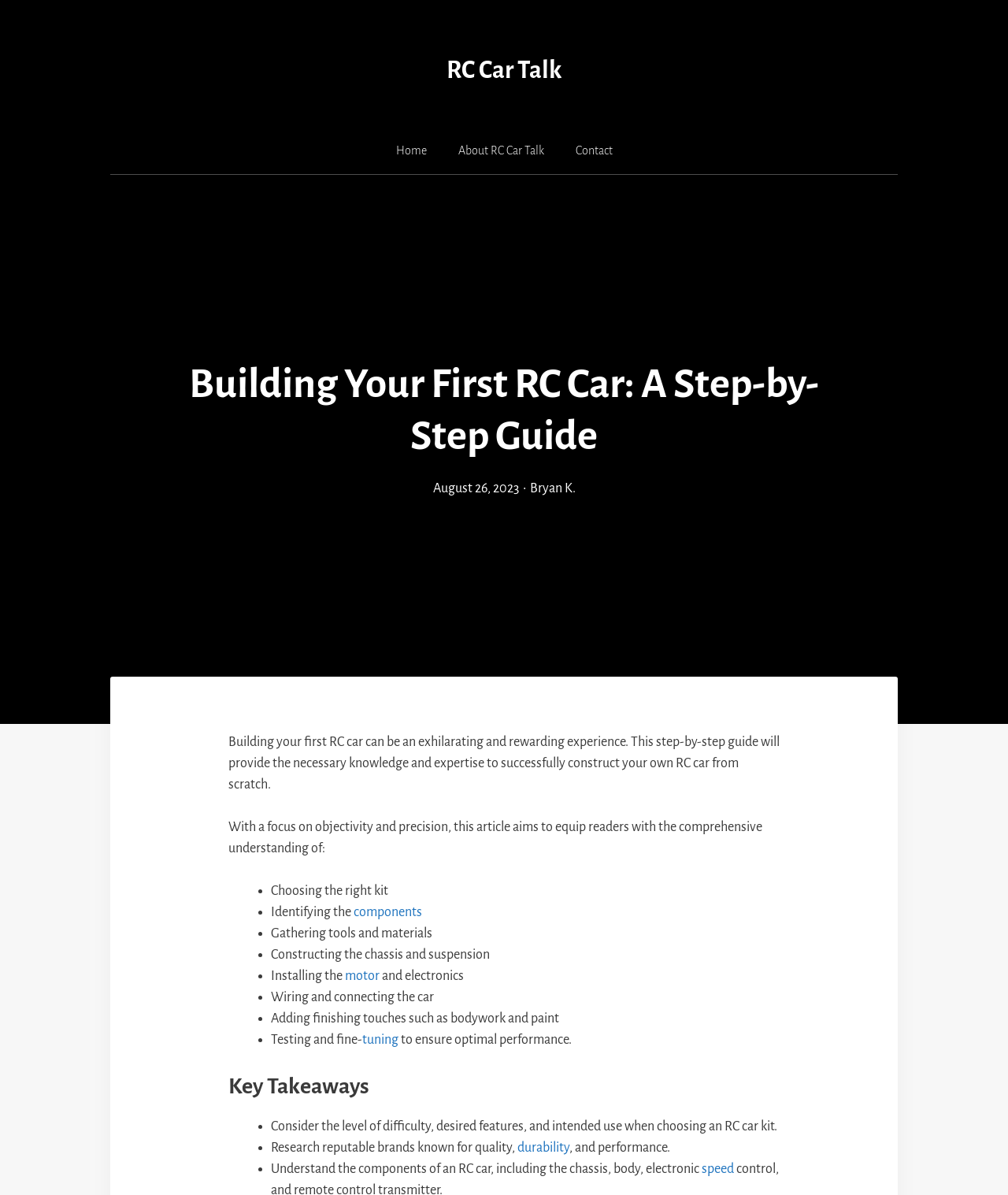What is one of the key takeaways from this article? Examine the screenshot and reply using just one word or a brief phrase.

Consider the level of difficulty